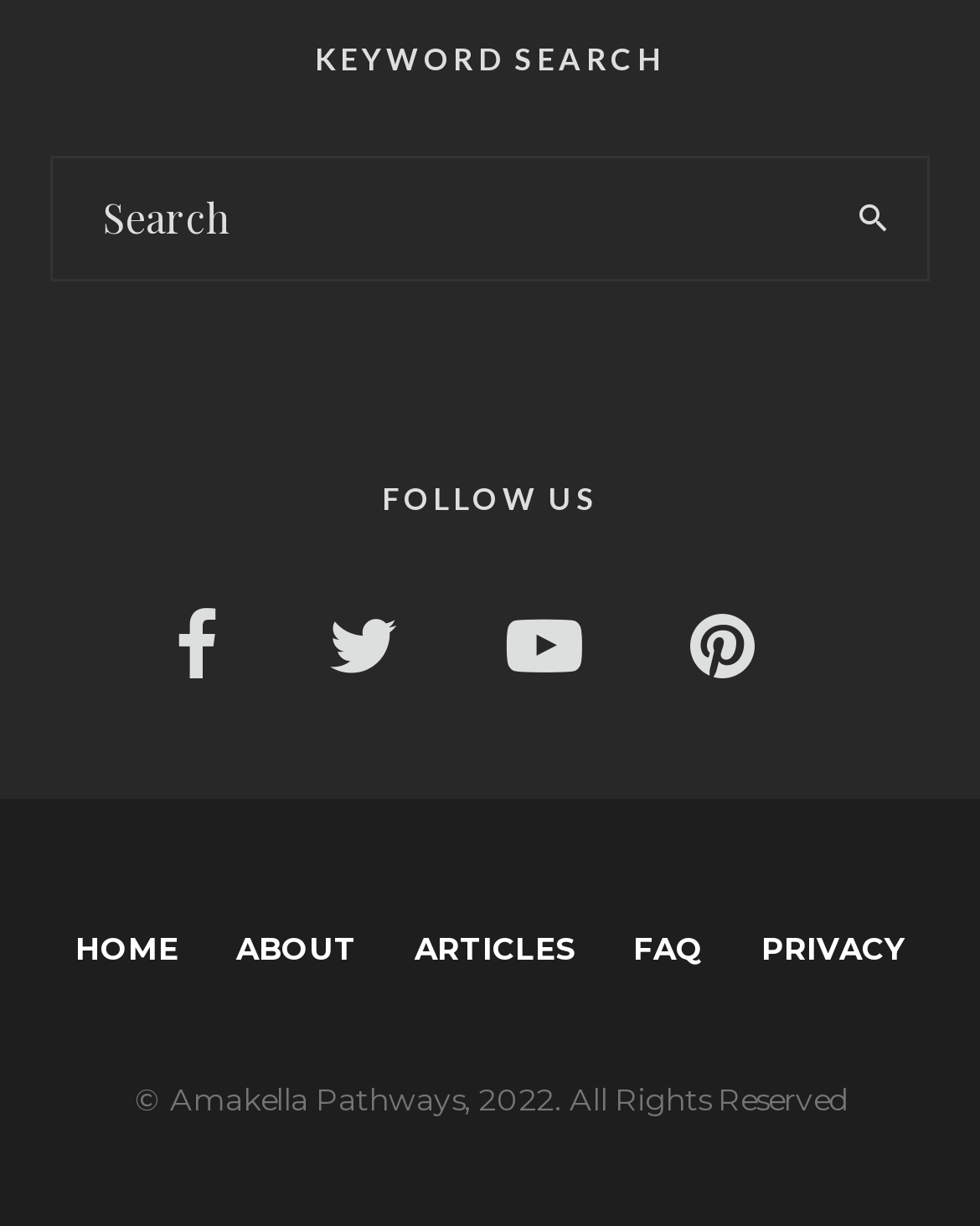What social media platforms are available for following?
Please provide a single word or phrase as your answer based on the image.

Four platforms